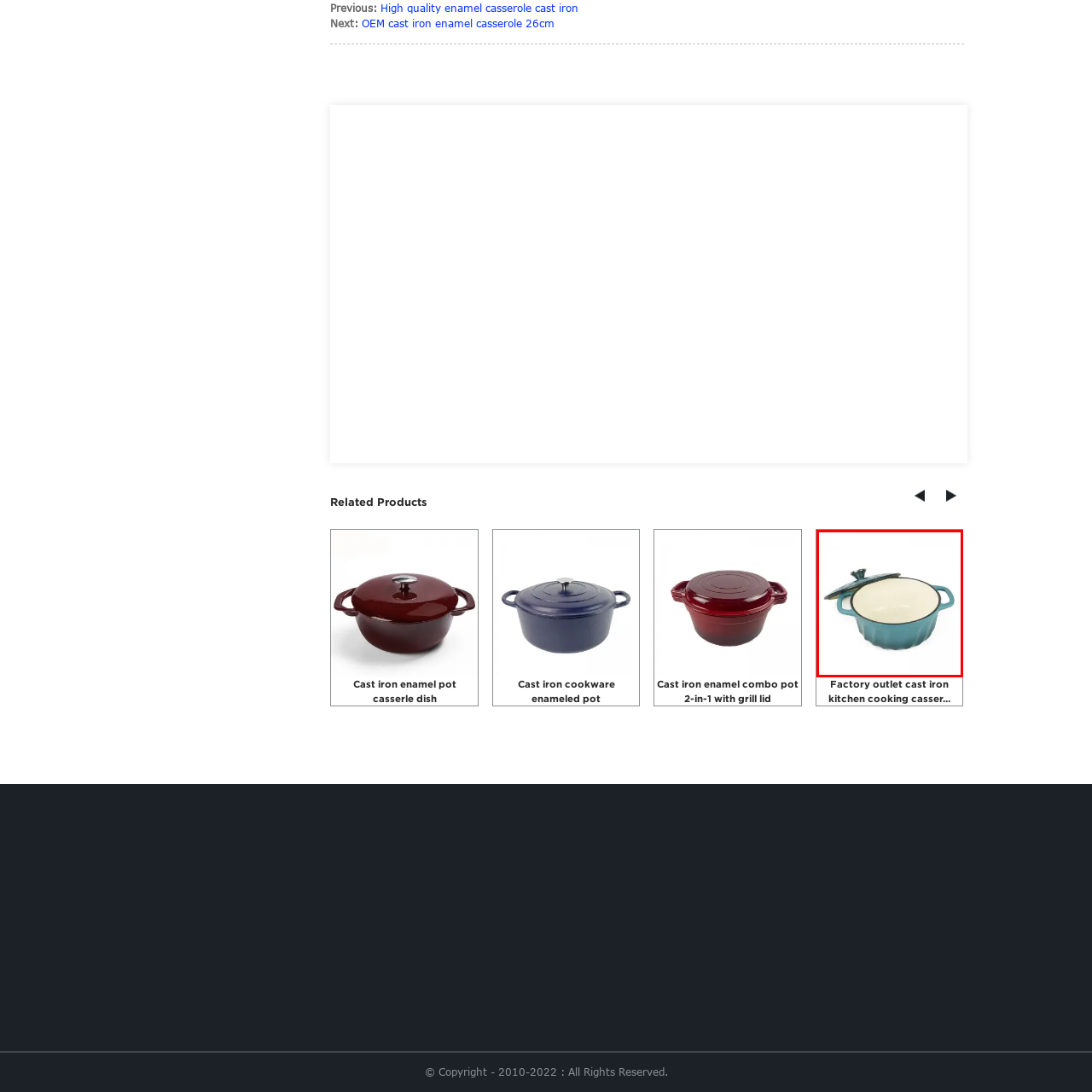What is the casserole dish suitable for?
Focus on the image bounded by the red box and reply with a one-word or phrase answer.

Slow-cooking, baking, or serving